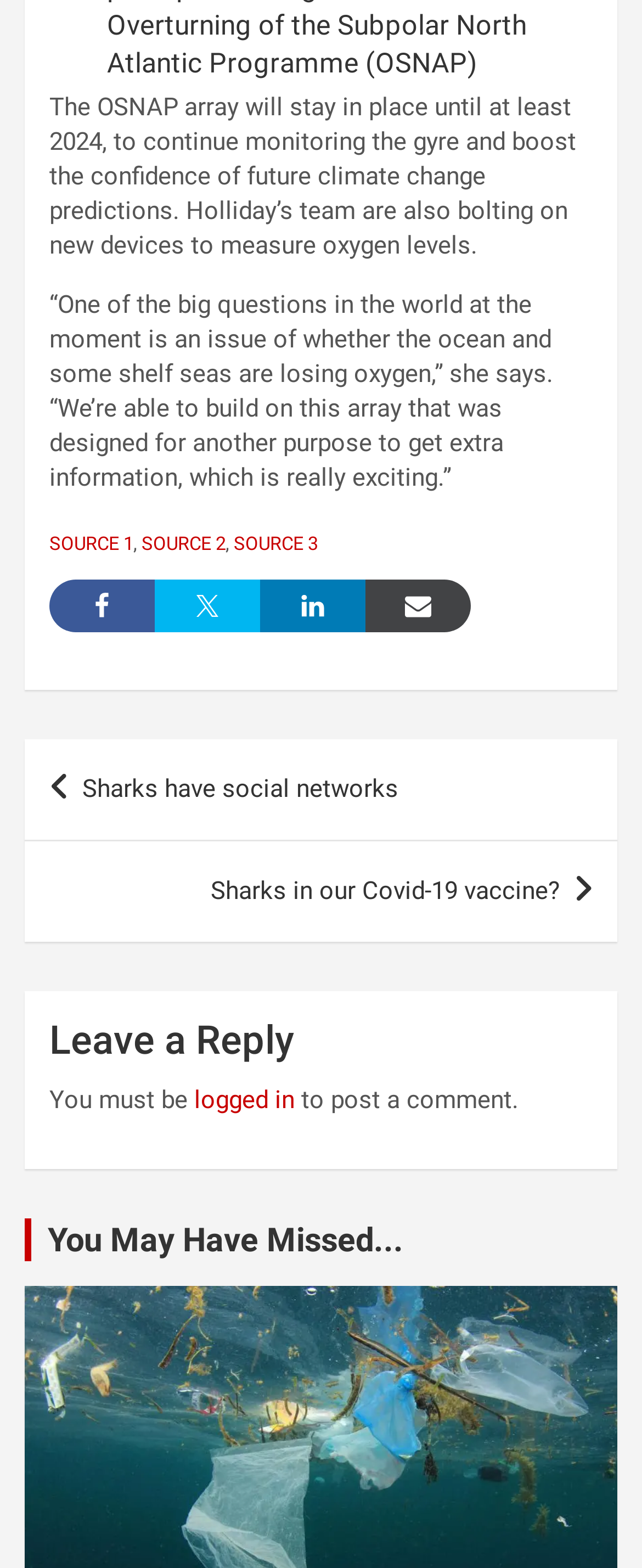Provide the bounding box coordinates of the HTML element this sentence describes: "Sharks in our Covid-19 vaccine?".

[0.038, 0.537, 0.962, 0.601]